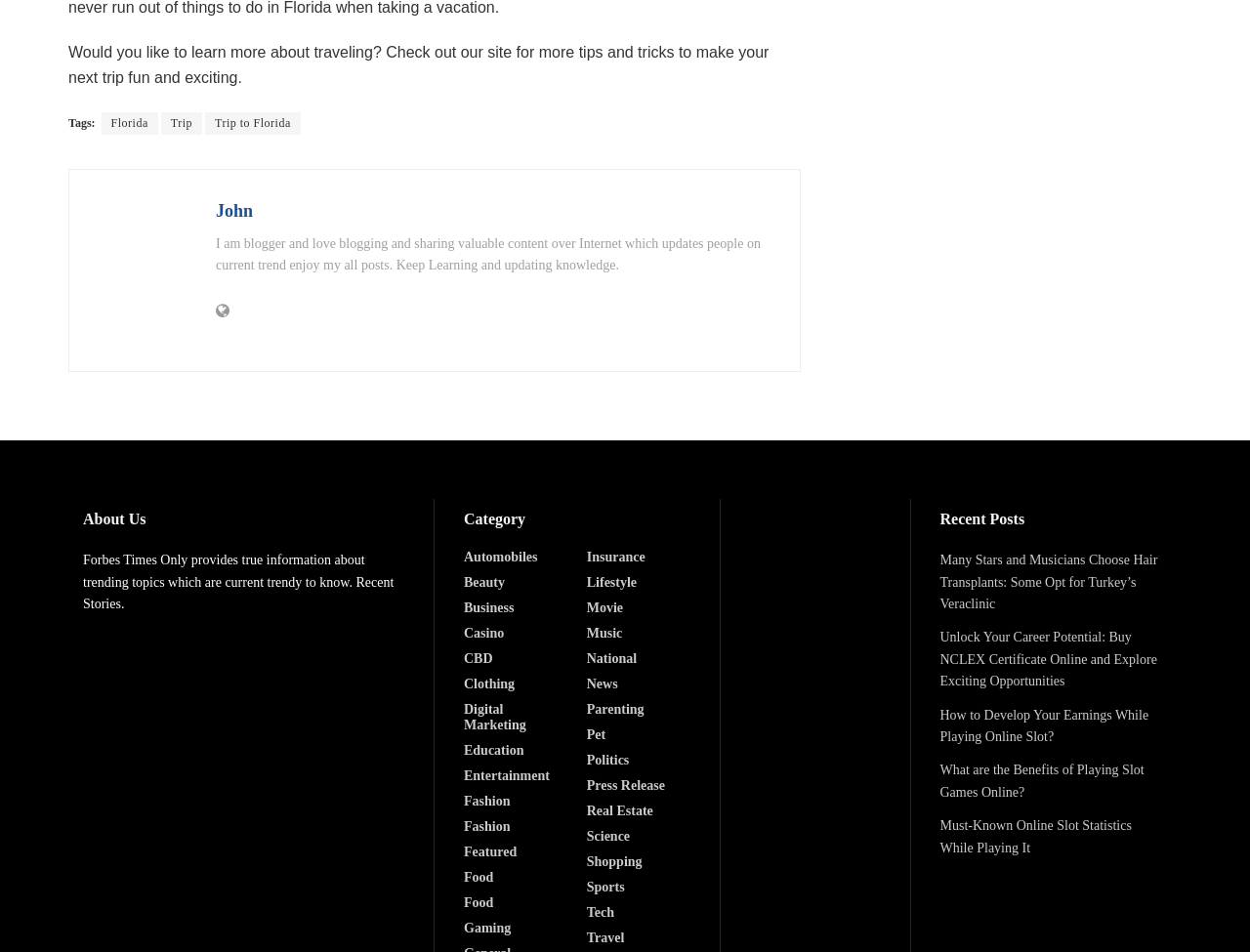Answer in one word or a short phrase: 
What are the categories available on the website?

Multiple categories